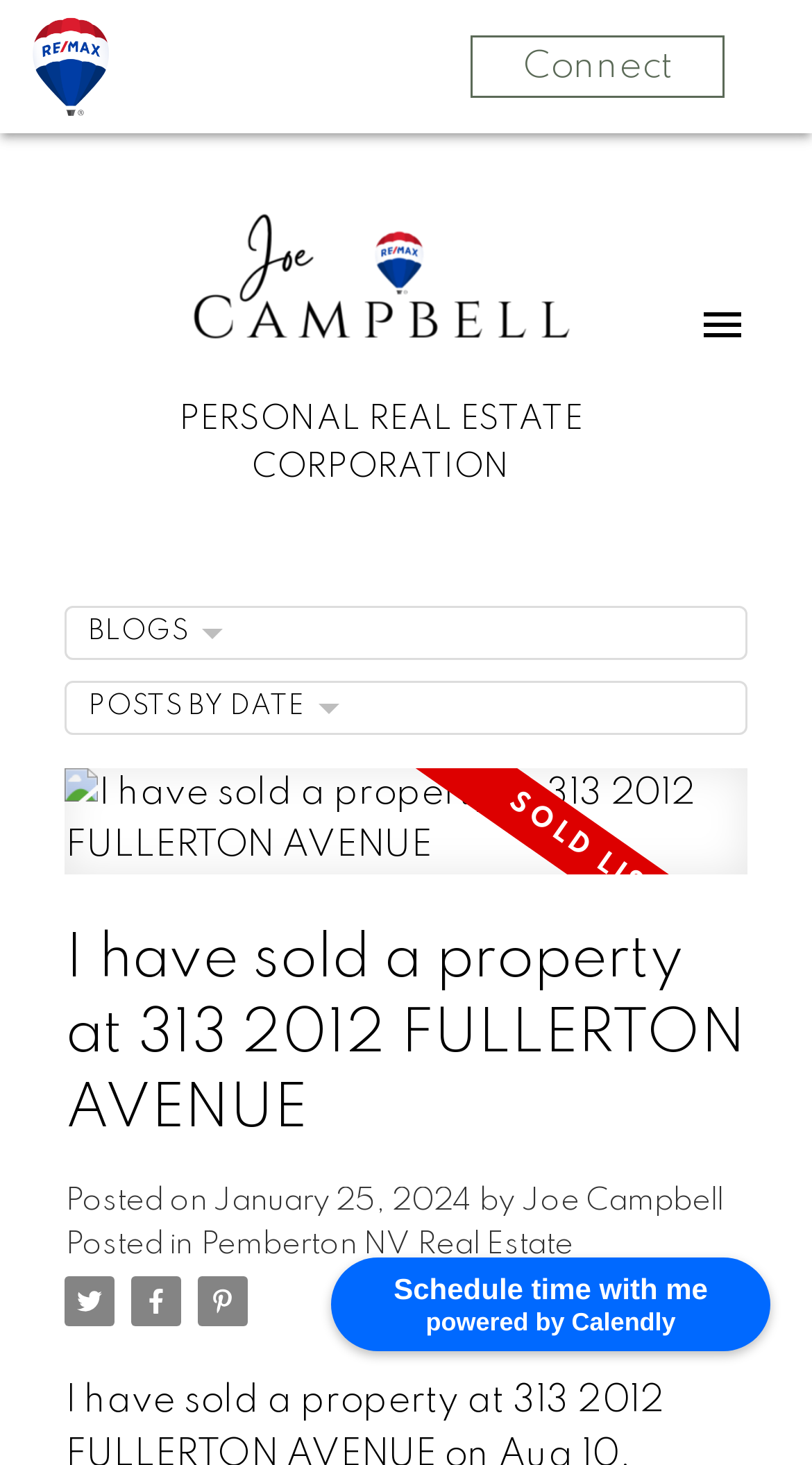Provide a comprehensive description of the webpage.

This webpage appears to be a real estate agent's blog post about a sold property. At the top, there is a heading that reads "PERSONAL REAL ESTATE CORPORATION". Below this heading, there is a link to connect with the agent. On the top-right corner, there is an image, likely the agent's logo.

The main content of the page is about the sold property, with a heading that reads "I have sold a property at 313 2012 FULLERTON AVENUE". This heading is accompanied by an image, likely a photo of the property. Below this, there is information about the post, including the date "January 25, 2024", and the author "Joe Campbell".

On the right side of the page, there are several links, including "Schedule time with me" and "powered by Calendly", which suggest that the agent is available for consultation. There are also several social media links, represented by small images.

At the bottom of the page, there are two sections: "BLOGS" and "POSTS BY DATE", which appear to be navigation menus for the blog.